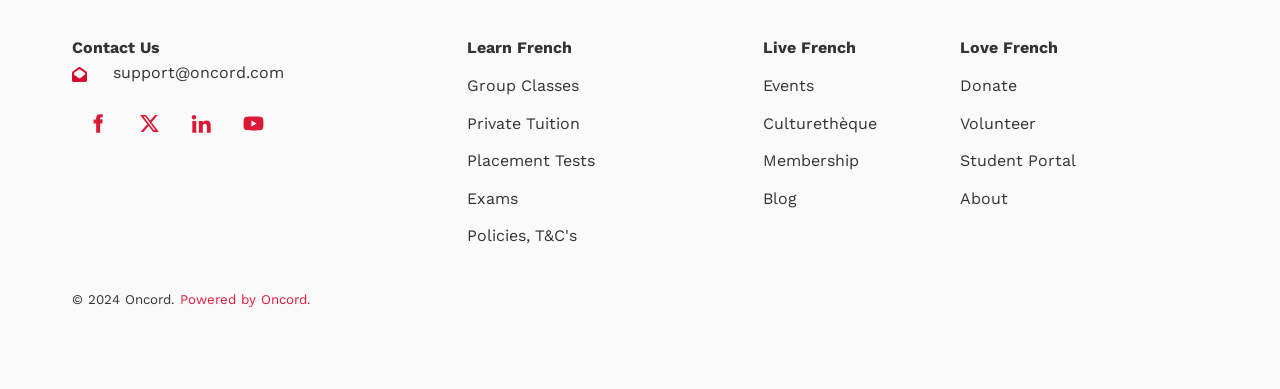Locate the bounding box coordinates of the clickable region to complete the following instruction: "Visit Facebook page."

[0.056, 0.254, 0.095, 0.382]